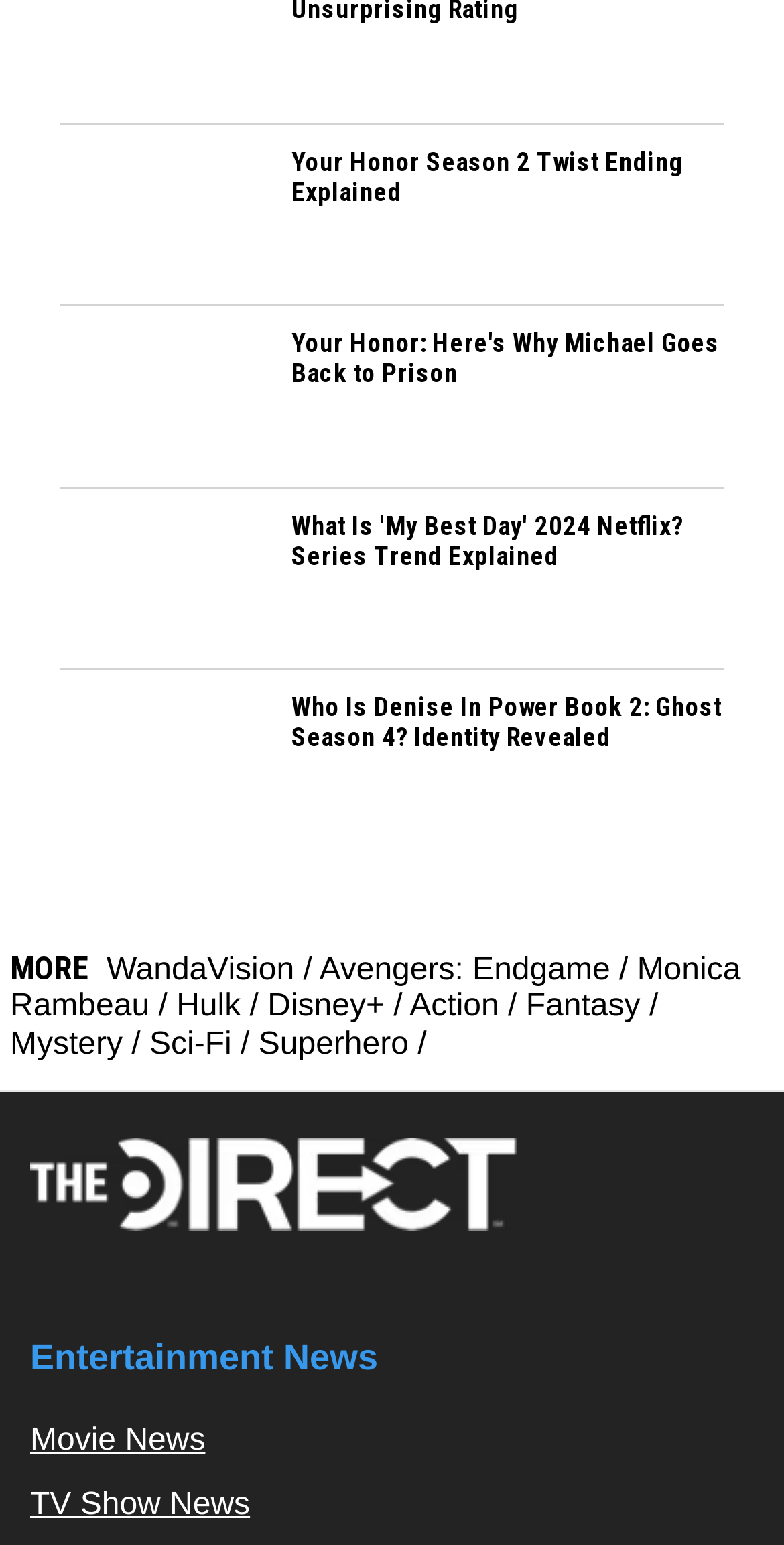Given the description of a UI element: "Sci-Fi", identify the bounding box coordinates of the matching element in the webpage screenshot.

[0.191, 0.664, 0.295, 0.687]